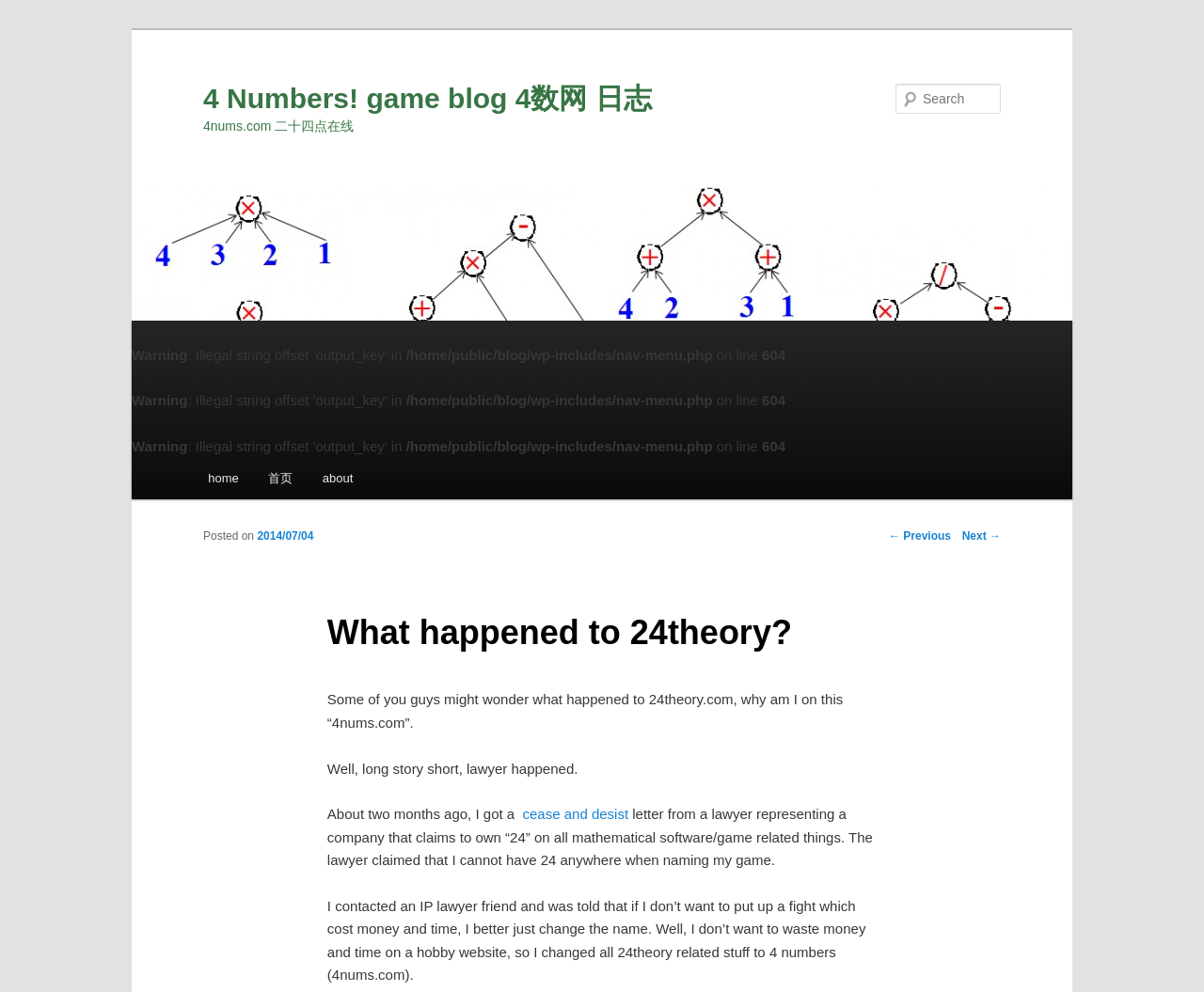What is the purpose of the search box?
Using the image, provide a detailed and thorough answer to the question.

The search box is a textbox element with a label 'Search' and is located at the top right corner of the webpage. Its purpose is to allow users to search for specific content within the website.